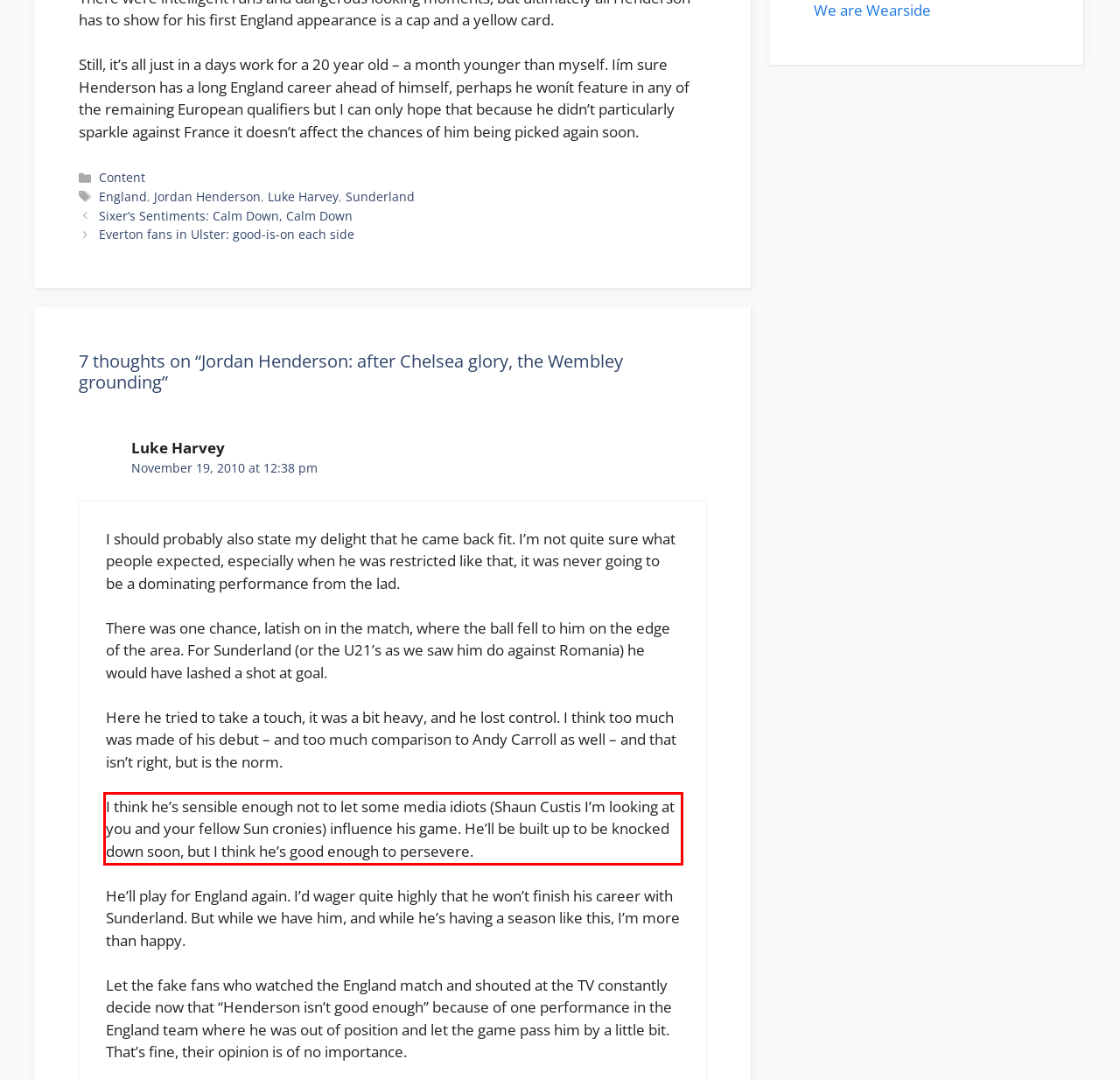Extract and provide the text found inside the red rectangle in the screenshot of the webpage.

I think he’s sensible enough not to let some media idiots (Shaun Custis I’m looking at you and your fellow Sun cronies) influence his game. He’ll be built up to be knocked down soon, but I think he’s good enough to persevere.